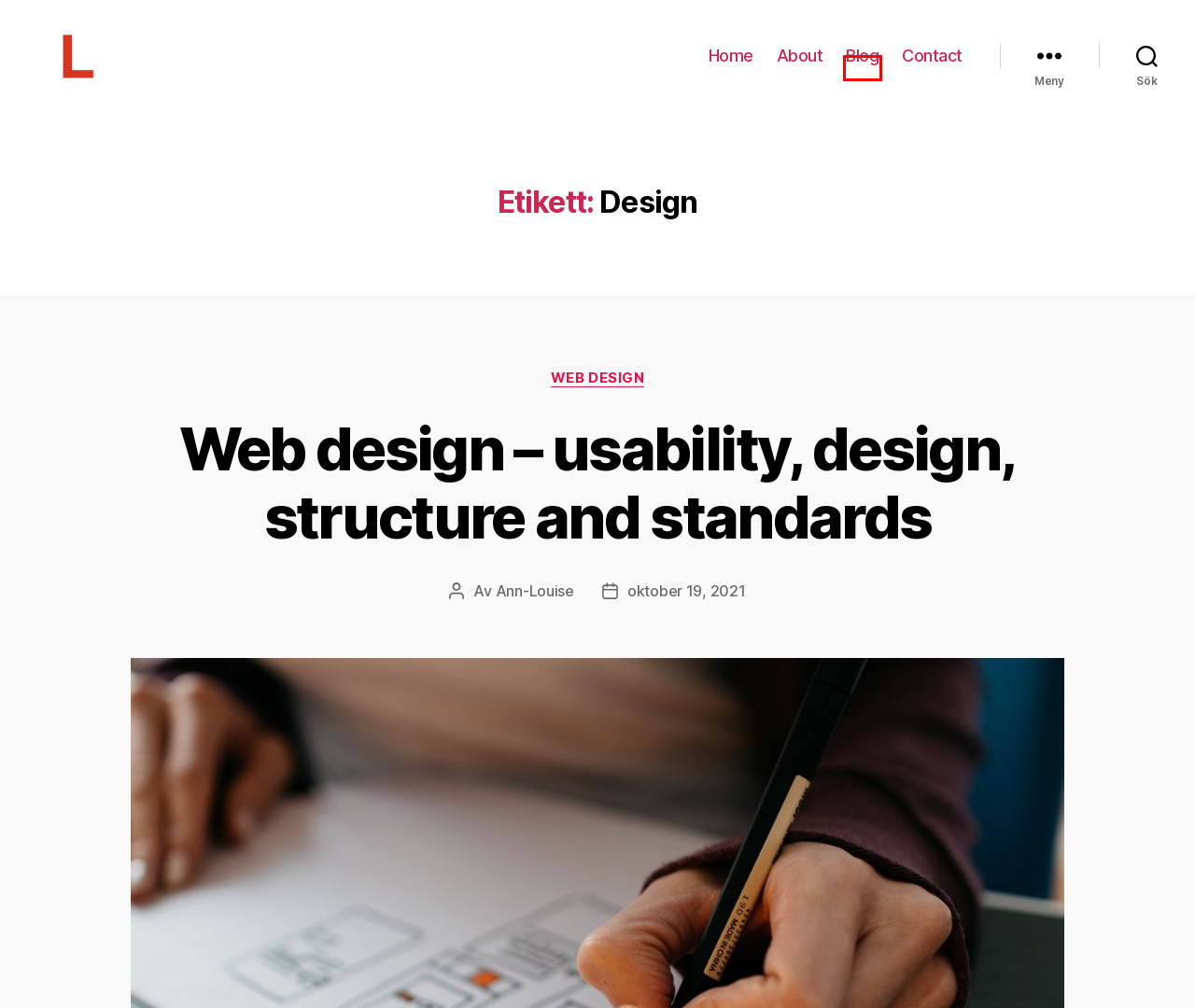You are presented with a screenshot of a webpage containing a red bounding box around an element. Determine which webpage description best describes the new webpage after clicking on the highlighted element. Here are the candidates:
A. About - LUMENUP
B. Unlock your website's potential with professional SEO services - LUMENUP
C. Blog - LUMENUP
D. Ann-Louise, författare på LUMENUP
E. Contact - LUMENUP
F. Web design-arkiv - LUMENUP
G. Web design - usability, design, structure and standards - LUMENUP
H. LUMENUP - LUMENUP

C